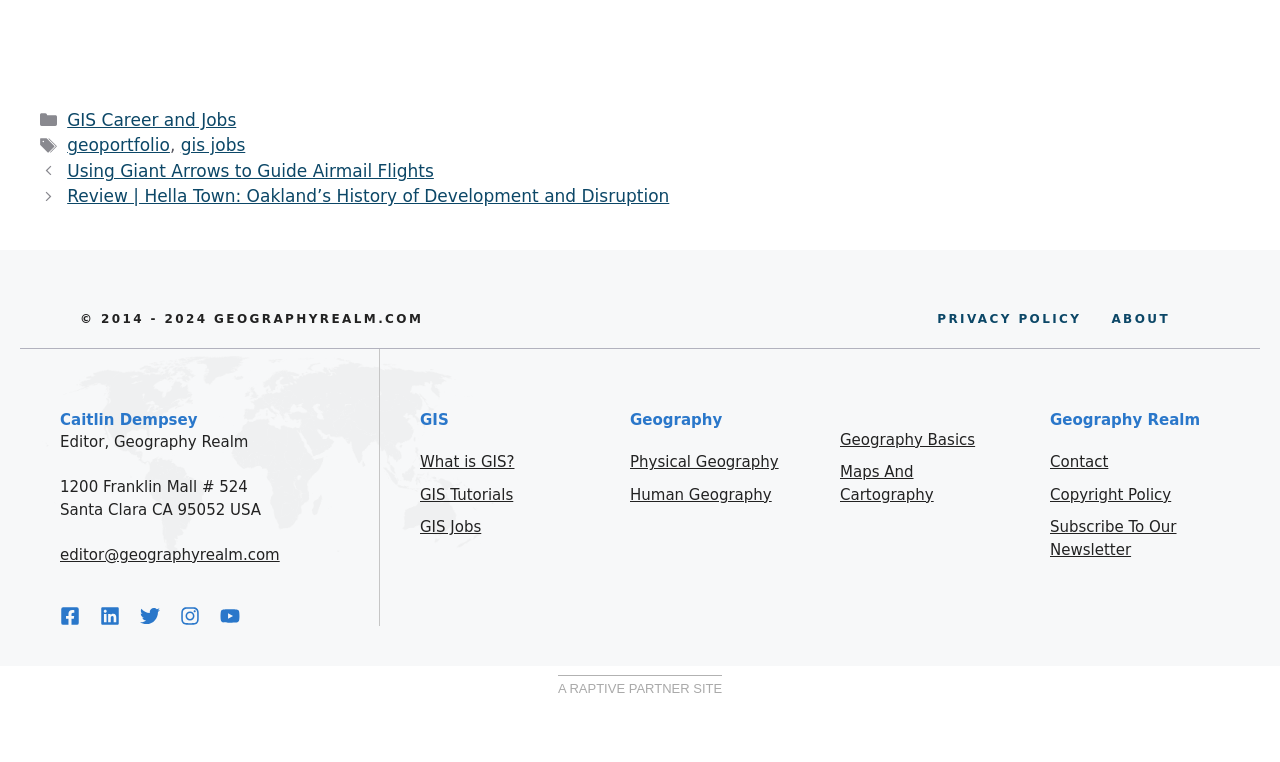Give a one-word or short-phrase answer to the following question: 
What is the address of Geography Realm?

1200 Franklin Mall # 524, Santa Clara CA 95052 USA